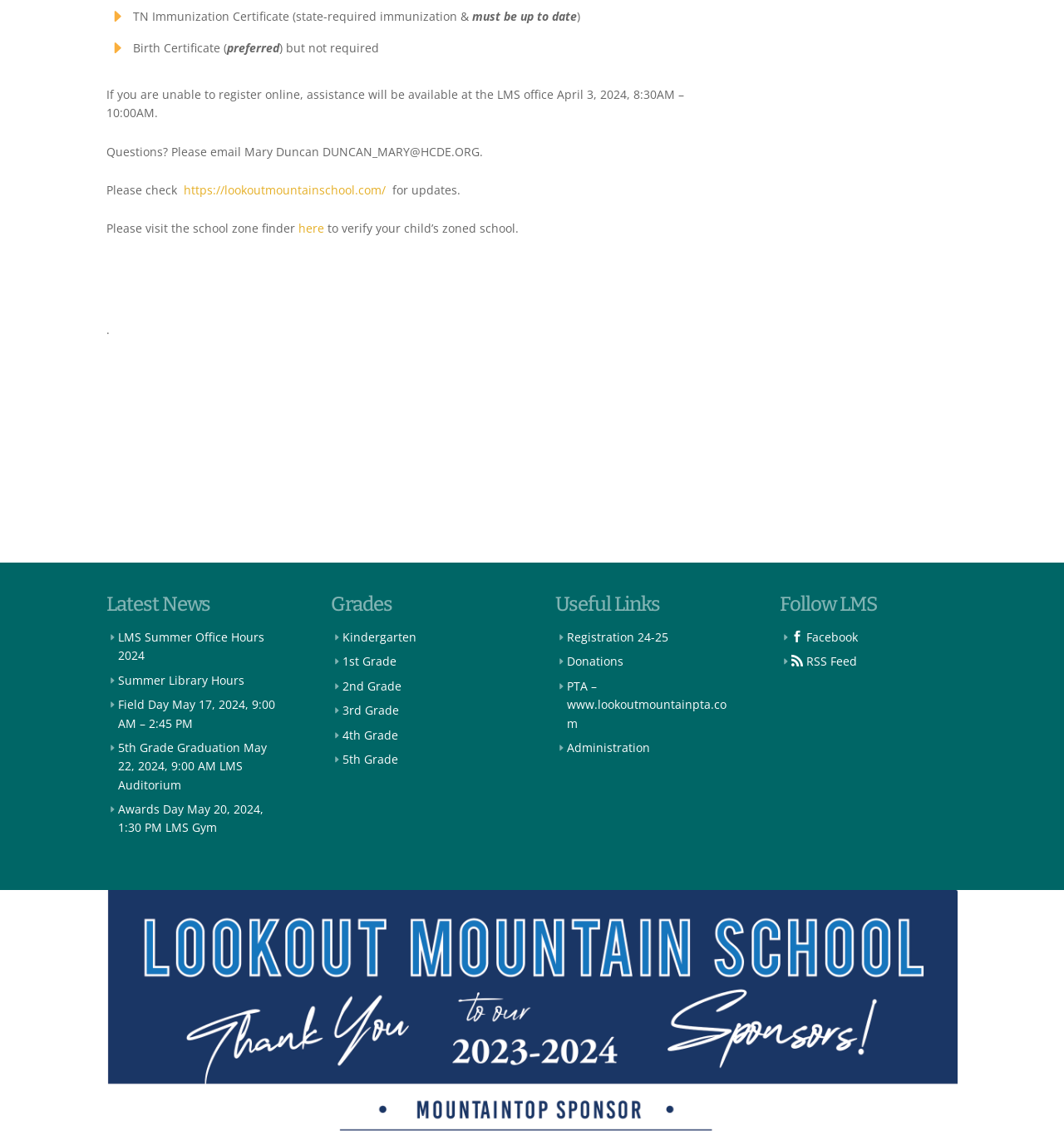For the following element description, predict the bounding box coordinates in the format (top-left x, top-left y, bottom-right x, bottom-right y). All values should be floating point numbers between 0 and 1. Description: Summer Library Hours

[0.111, 0.594, 0.23, 0.608]